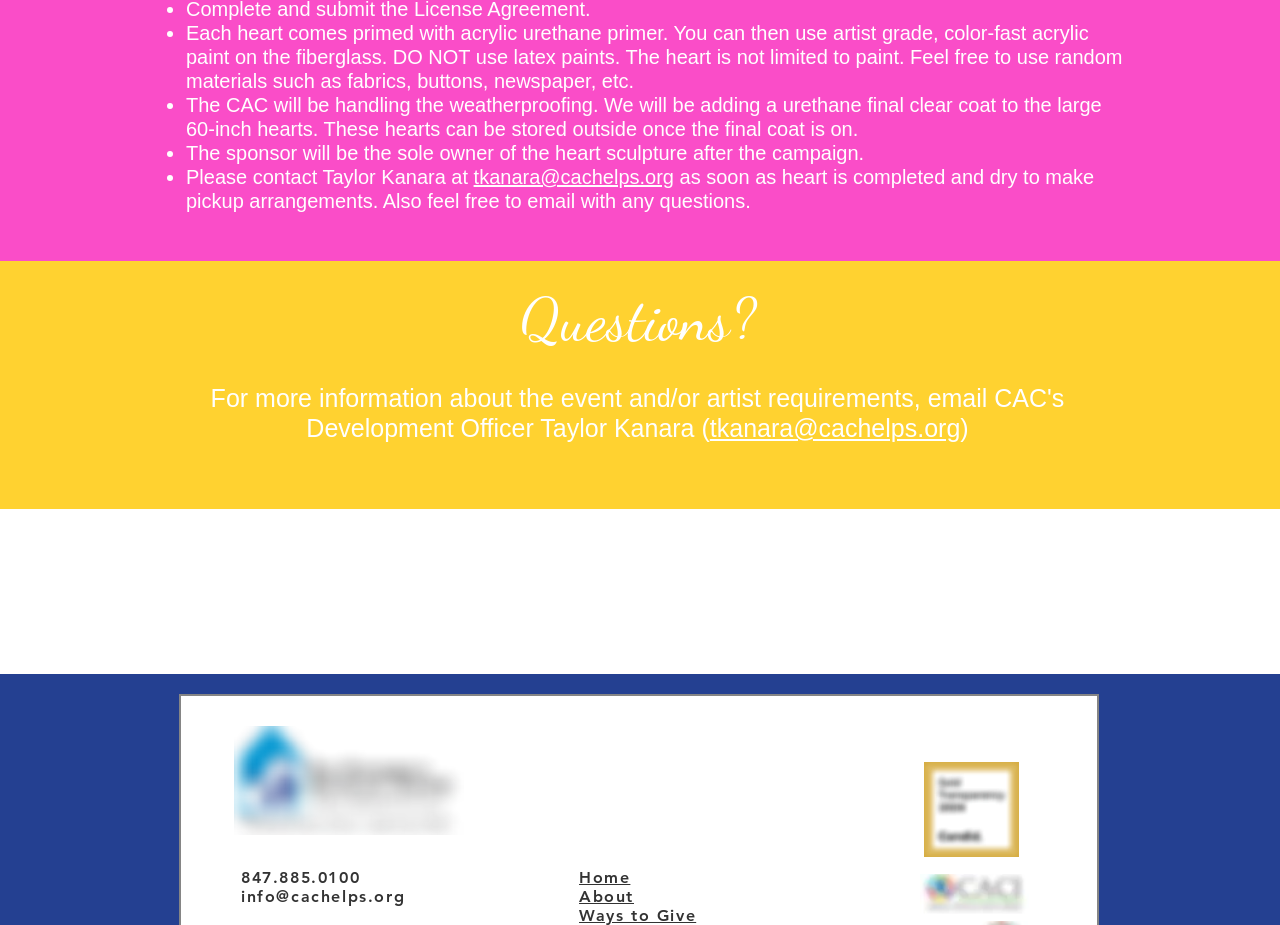Observe the image and answer the following question in detail: What is the logo image at the bottom of the page?

The image at the bottom of the page is described as 'NEW TAGLINE CAC Logo.png', which suggests that it is the logo image of the organization CAC.